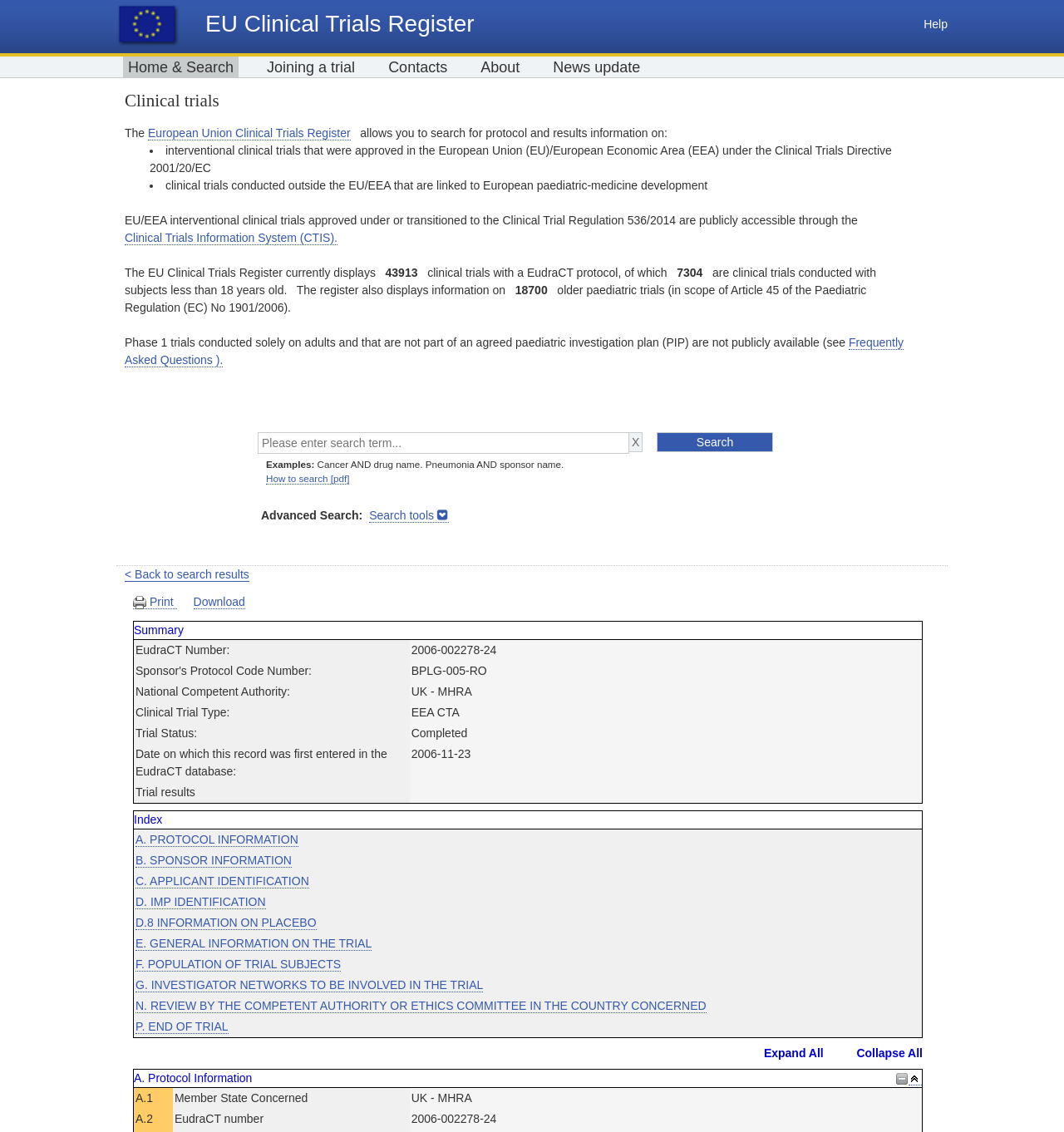Respond with a single word or phrase:
What is the purpose of the search box?

To search for protocol and results information